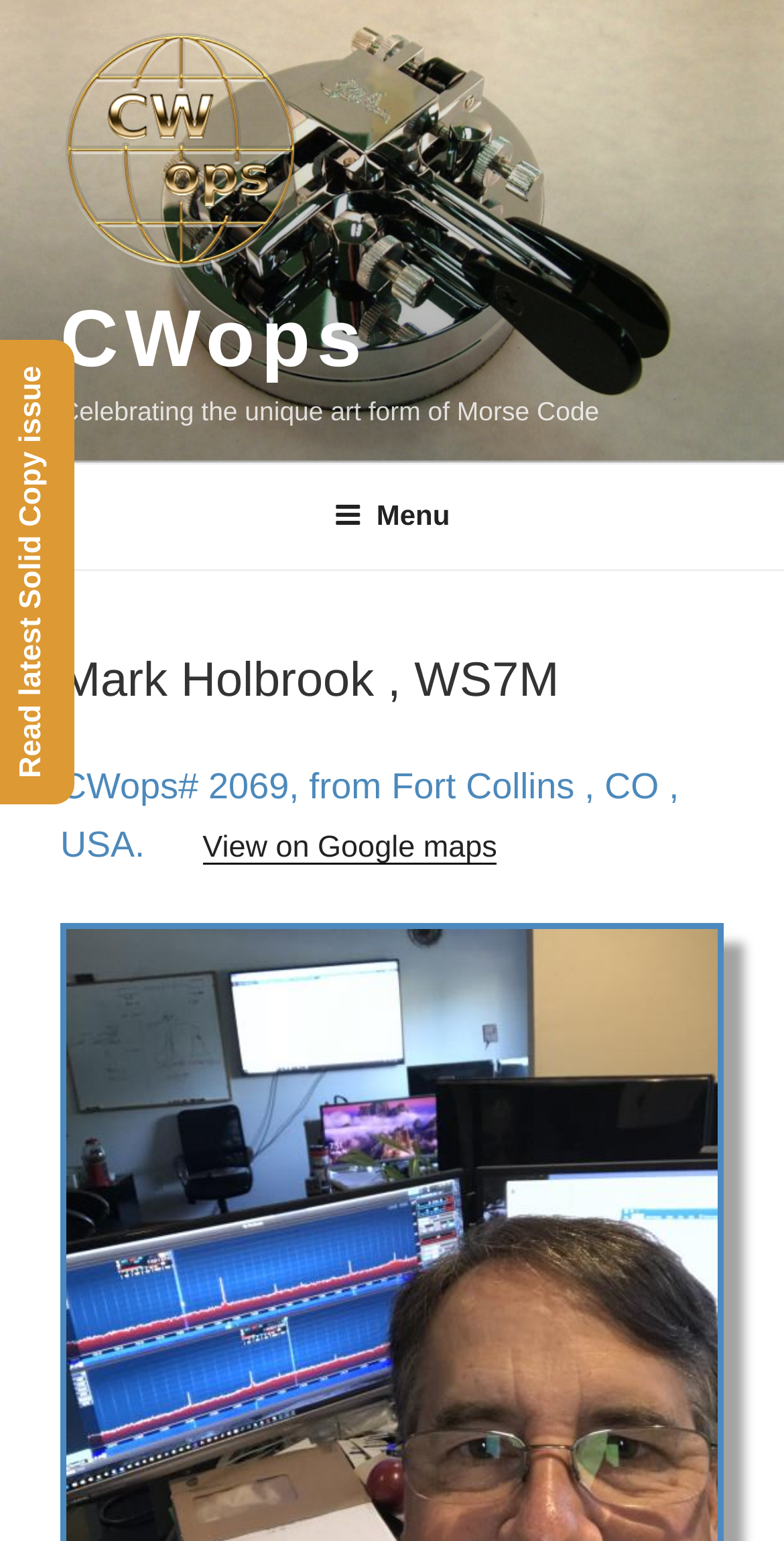Answer the question using only a single word or phrase: 
What is the unique art form celebrated on this website?

Morse Code